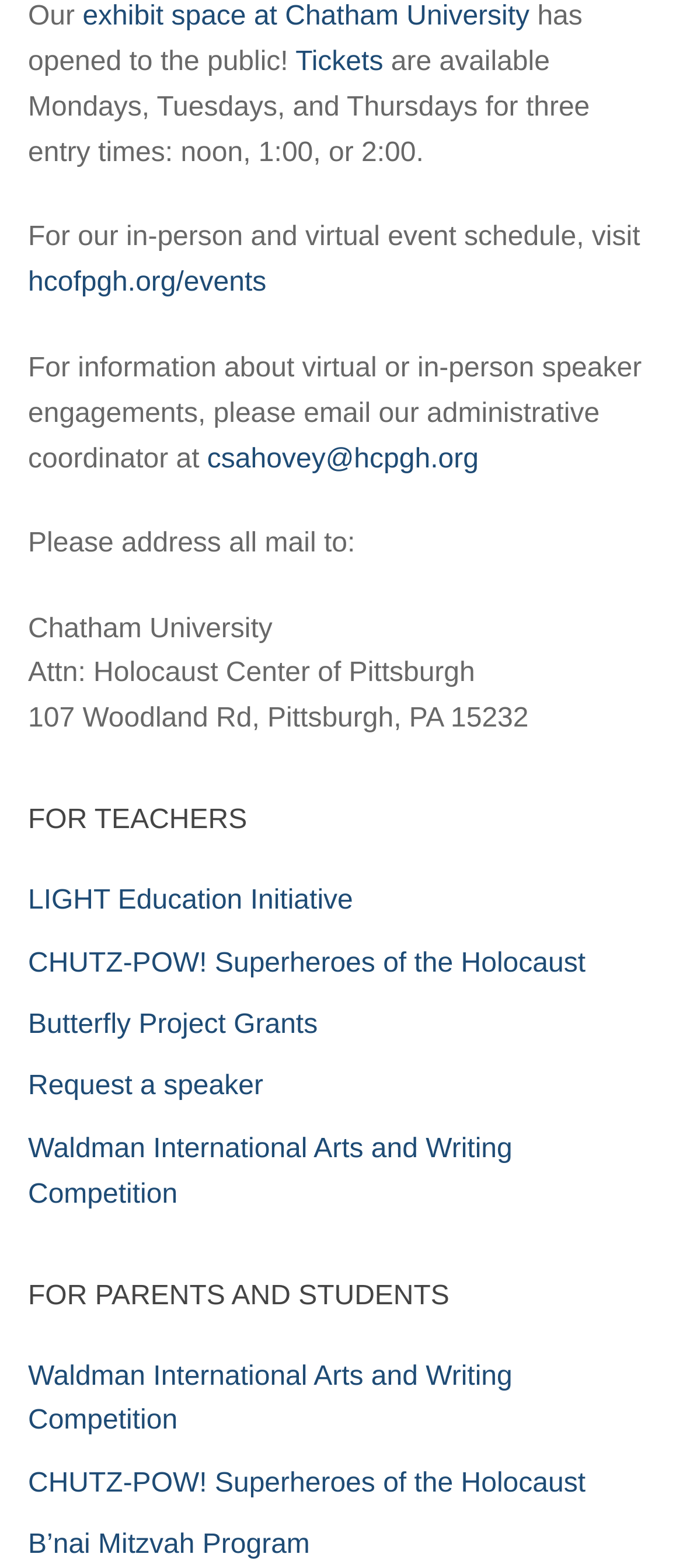Analyze the image and answer the question with as much detail as possible: 
What is the name of the initiative mentioned for teachers?

I found the answer by looking at the link element at coordinates [0.041, 0.565, 0.517, 0.584], which mentions the LIGHT Education Initiative for teachers.